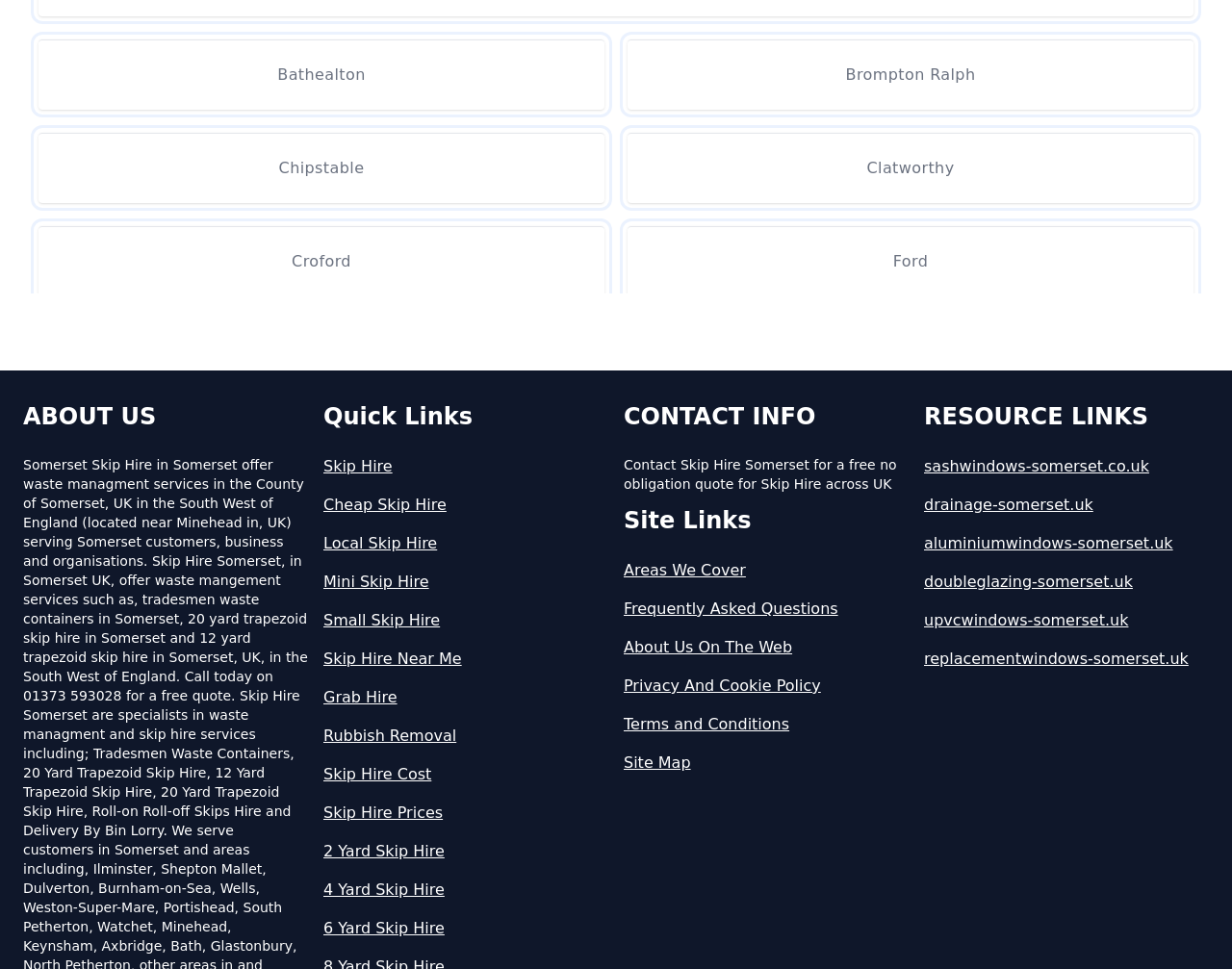Find the bounding box coordinates for the element that must be clicked to complete the instruction: "Click on Bathealton". The coordinates should be four float numbers between 0 and 1, indicated as [left, top, right, bottom].

[0.031, 0.041, 0.491, 0.113]